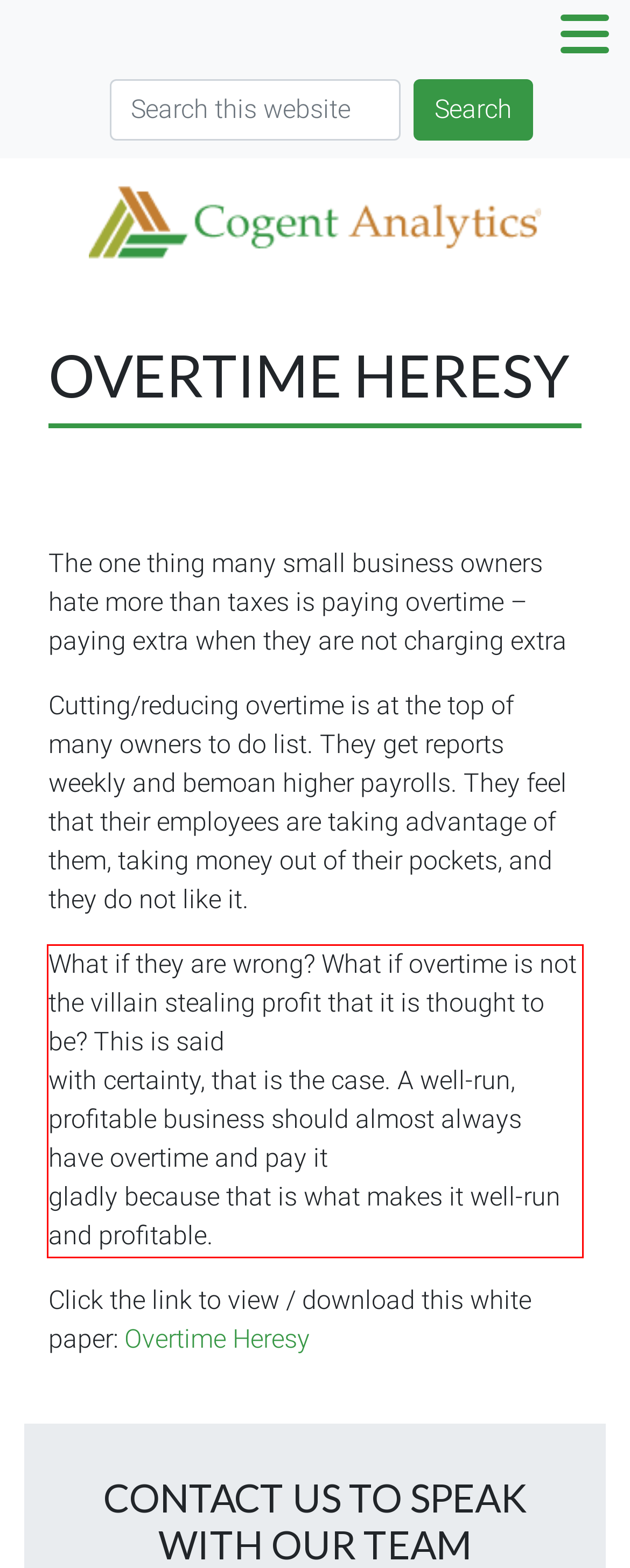Please look at the screenshot provided and find the red bounding box. Extract the text content contained within this bounding box.

What if they are wrong? What if overtime is not the villain stealing profit that it is thought to be? This is said with certainty, that is the case. A well-run, profitable business should almost always have overtime and pay it gladly because that is what makes it well-run and profitable.